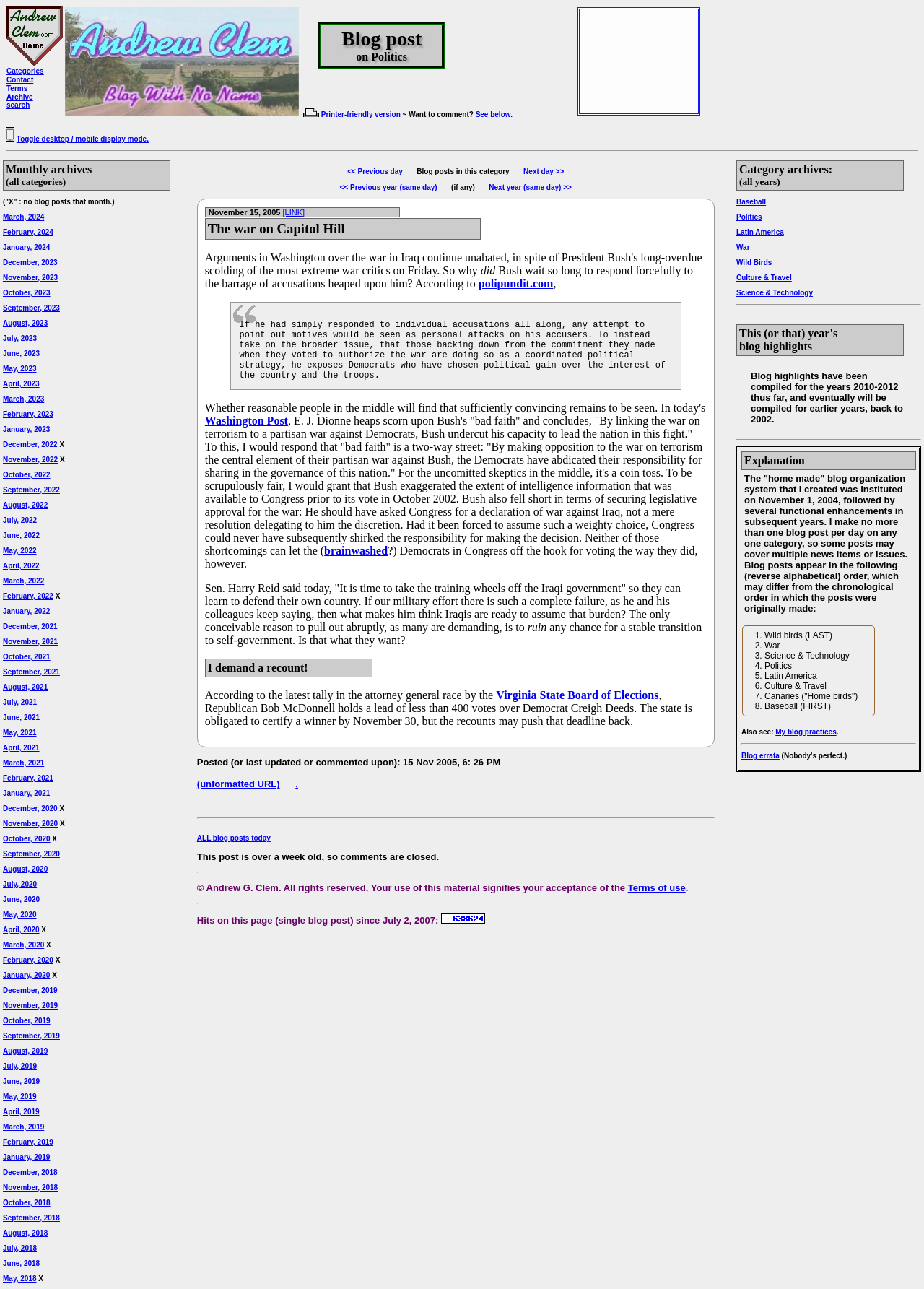Identify the bounding box coordinates for the region of the element that should be clicked to carry out the instruction: "Click on the 'Andrew Clem home' link". The bounding box coordinates should be four float numbers between 0 and 1, i.e., [left, top, right, bottom].

[0.006, 0.044, 0.069, 0.053]